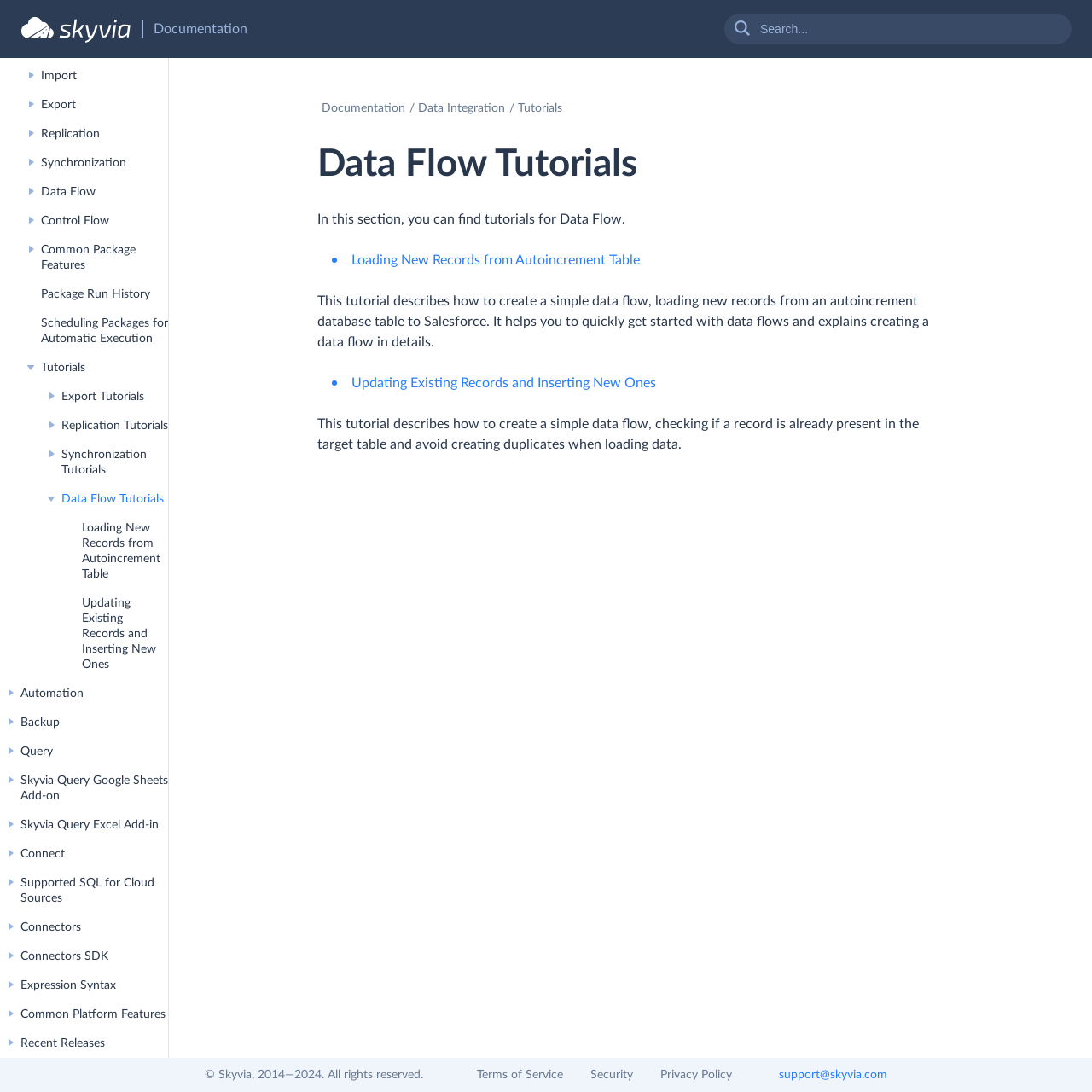Locate the bounding box of the UI element based on this description: "Control Flow". Provide four float numbers between 0 and 1 as [left, top, right, bottom].

[0.038, 0.189, 0.1, 0.216]